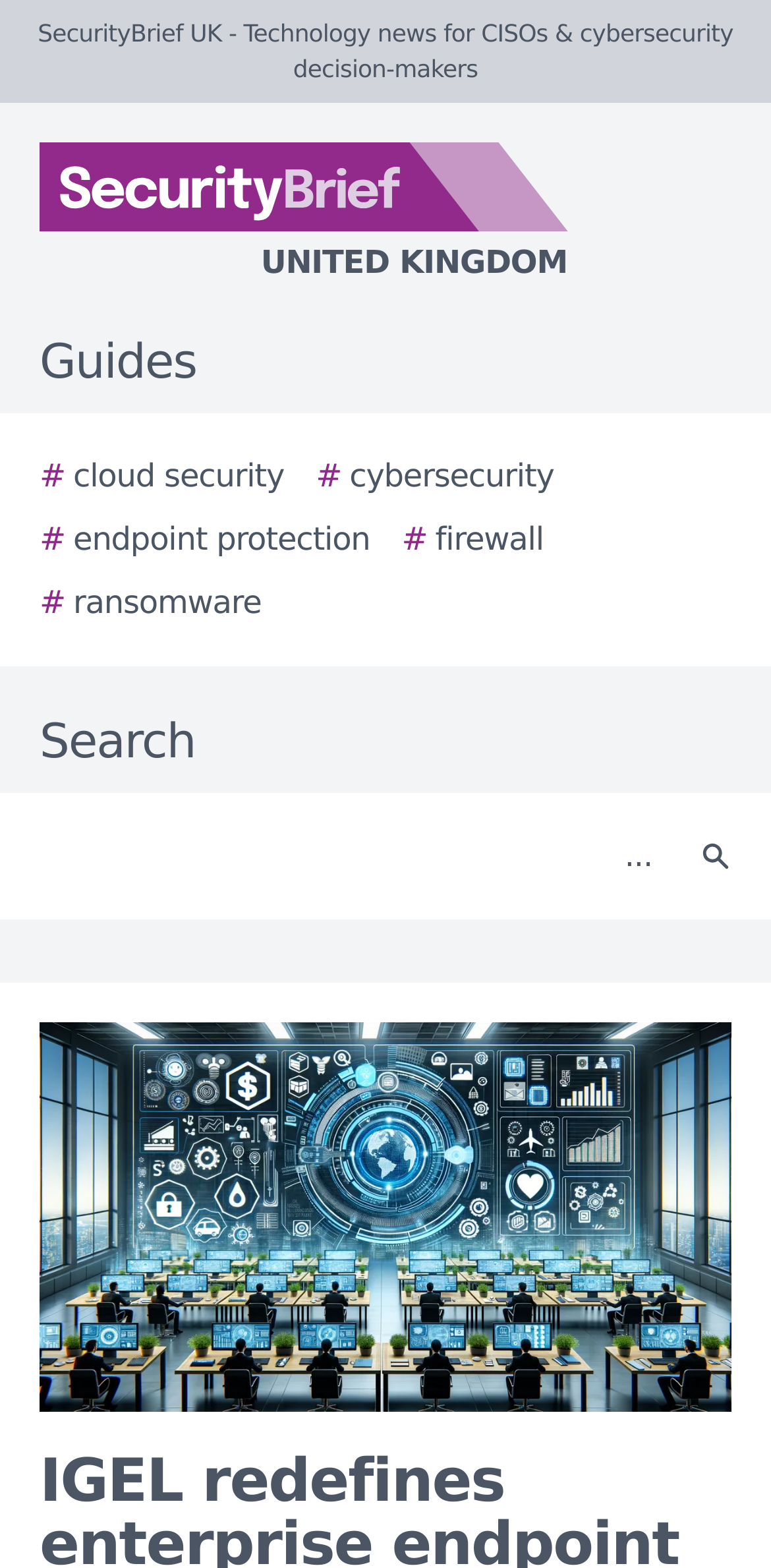Explain the contents of the webpage comprehensively.

The webpage appears to be a news article or blog post from SecurityBrief UK, a technology news website focused on cybersecurity and CISOs. At the top of the page, there is a header section with the website's logo, which is an image, and the text "SecurityBrief UK - Technology news for CISOs & cybersecurity decision-makers". 

Below the header, there is a navigation menu with several links, including "Guides", "# cloud security", "# cybersecurity", "# endpoint protection", "# firewall", and "# ransomware". These links are positioned horizontally, with "Guides" on the left and the other links following it to the right.

Further down the page, there is a search bar with a text box and a "Search" button. The search bar is located near the top-right corner of the page. 

The main content of the page appears to be an article with a title "IGEL redefines enterprise endpoint security with innovative model". The article likely discusses IGEL's new preventative security model and its impact on secure enterprise endpoints and Zero Trust. There is an image related to the story, which takes up a significant portion of the page, positioned below the search bar.